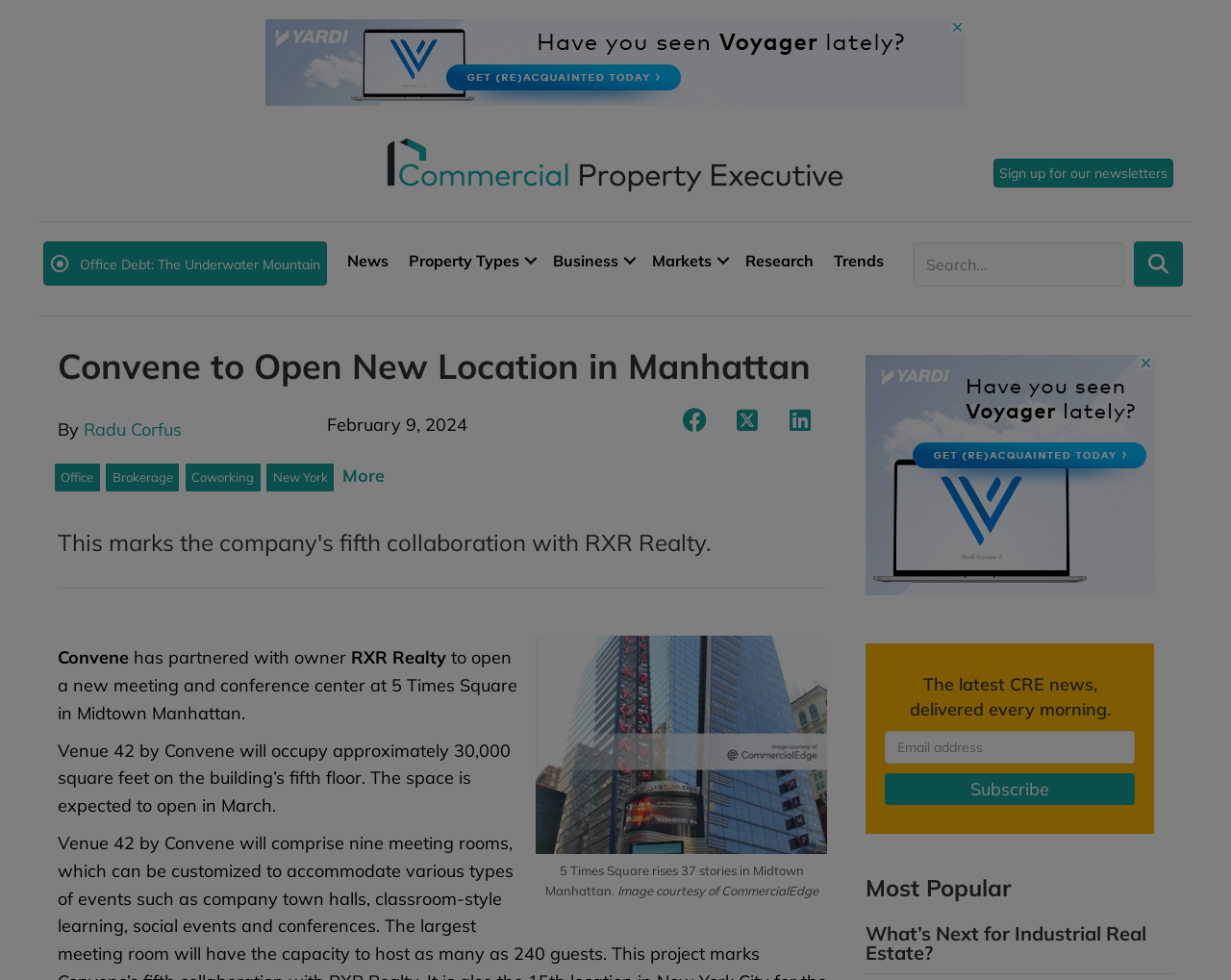Find the bounding box coordinates of the element to click in order to complete this instruction: "Read the '12/7 class' article". The bounding box coordinates must be four float numbers between 0 and 1, denoted as [left, top, right, bottom].

None